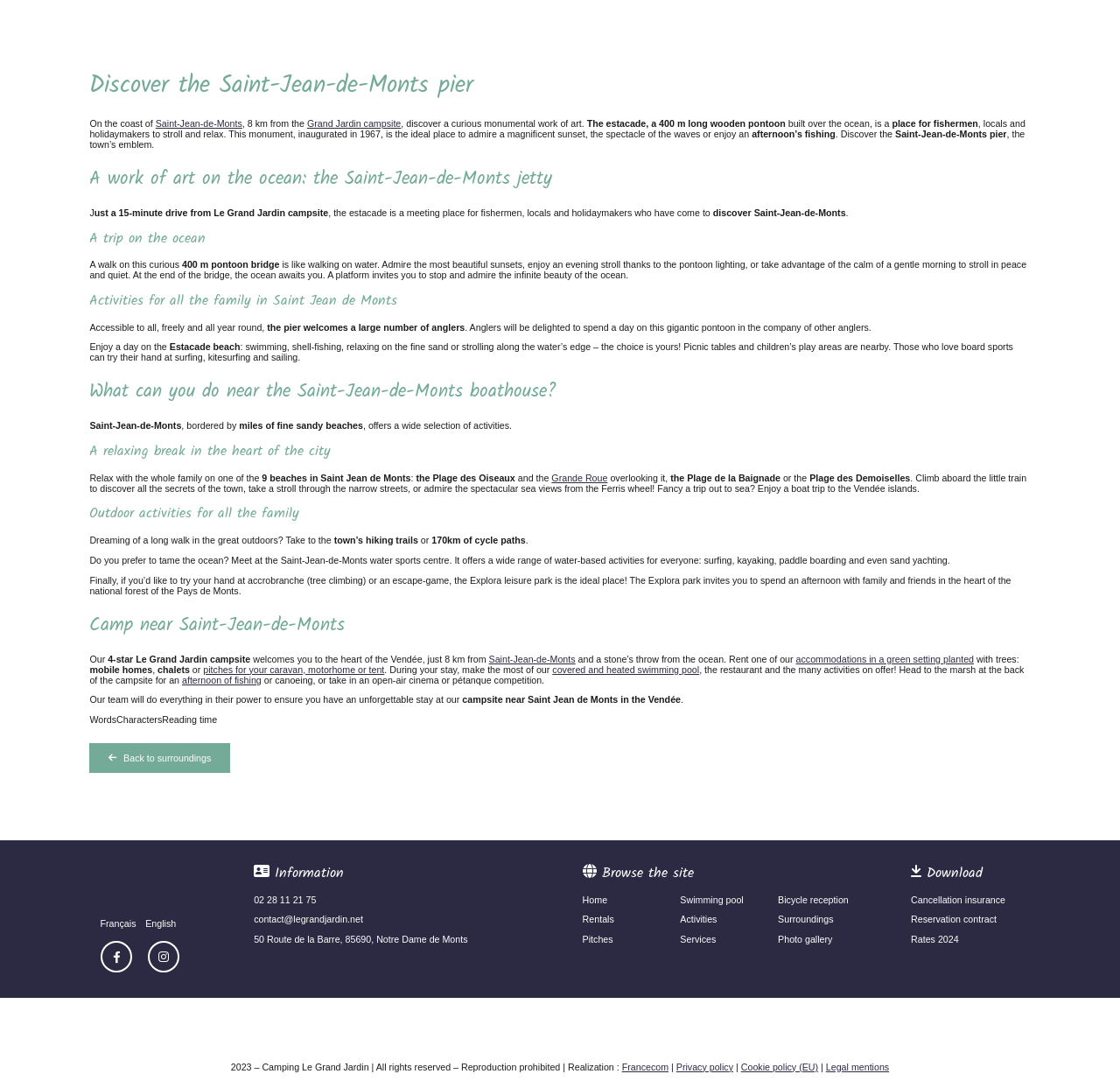How many beaches are there in Saint Jean de Monts?
Answer the question with a detailed and thorough explanation.

The answer can be found in the text 'Relax with the whole family on one of the 9 beaches in Saint Jean de Monts'.